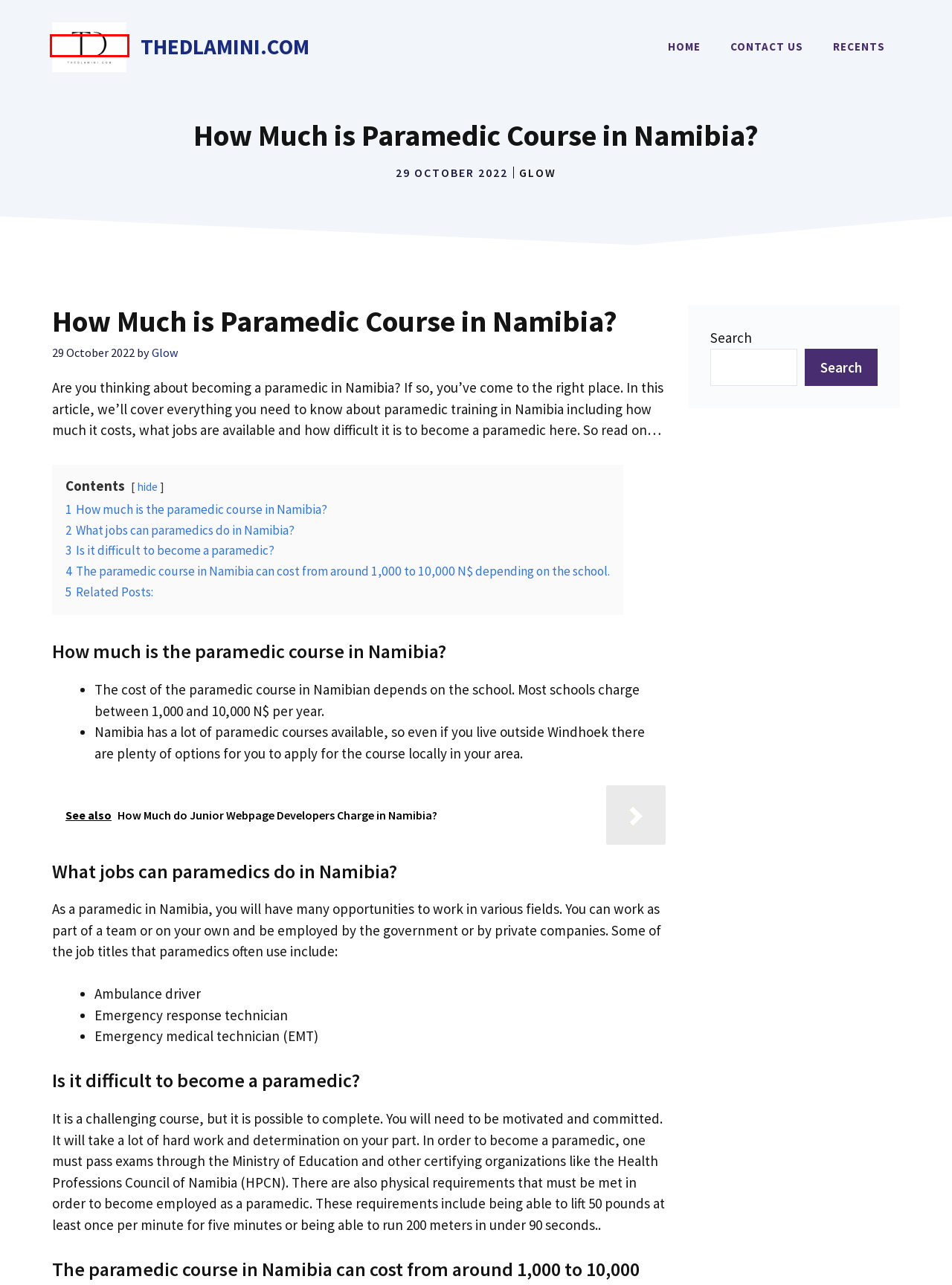You are provided with a screenshot of a webpage that has a red bounding box highlighting a UI element. Choose the most accurate webpage description that matches the new webpage after clicking the highlighted element. Here are your choices:
A. Blog - theDlamini.com
B. Contact Us - theDlamini.com
C. Is it difficult to become a paramedic? Archives - theDlamini.com
D. How Much do Junior Webpage Developers Charge in Namibia? - theDlamini.com
E. How Much Does the Paramedic Course Cost in Namibia? - theDlamini.com
F. Glow, Author at theDlamini.com
G. Namibia Archives - theDlamini.com
H. Admissions, Recruitment and Jobs 2024-2025 - theDlamini.com

H